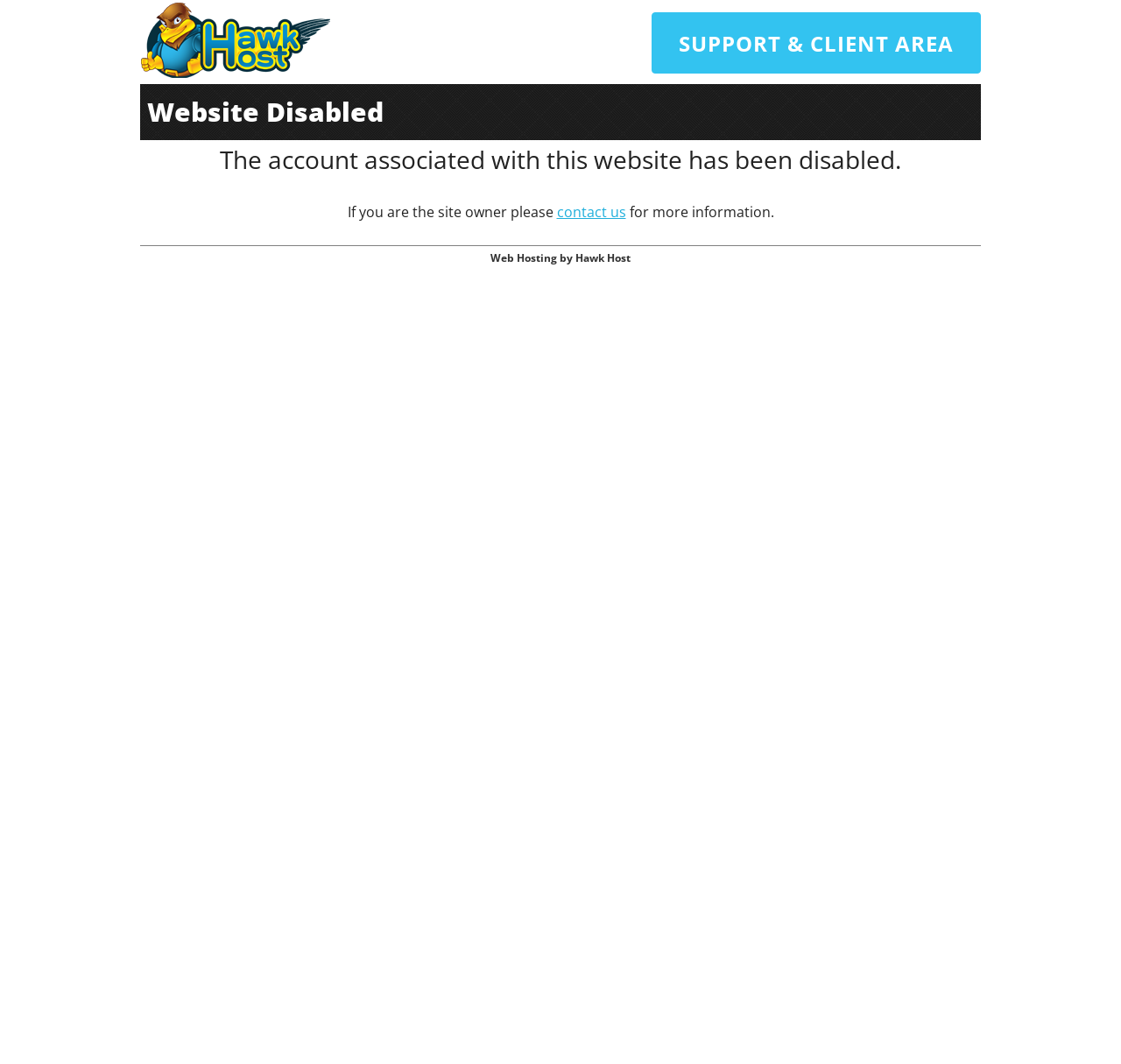Answer the question in a single word or phrase:
Is the website currently active?

No